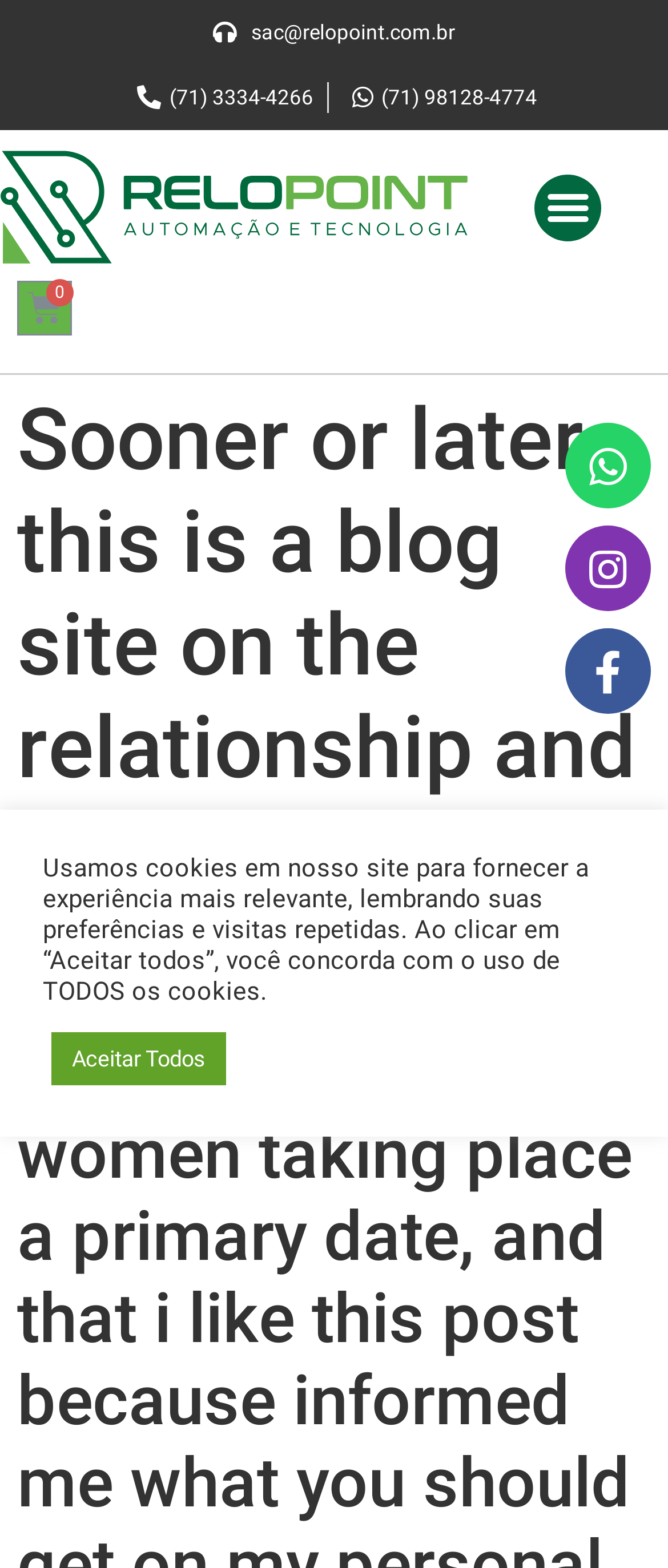Using the description "Menu", locate and provide the bounding box of the UI element.

[0.8, 0.111, 0.9, 0.153]